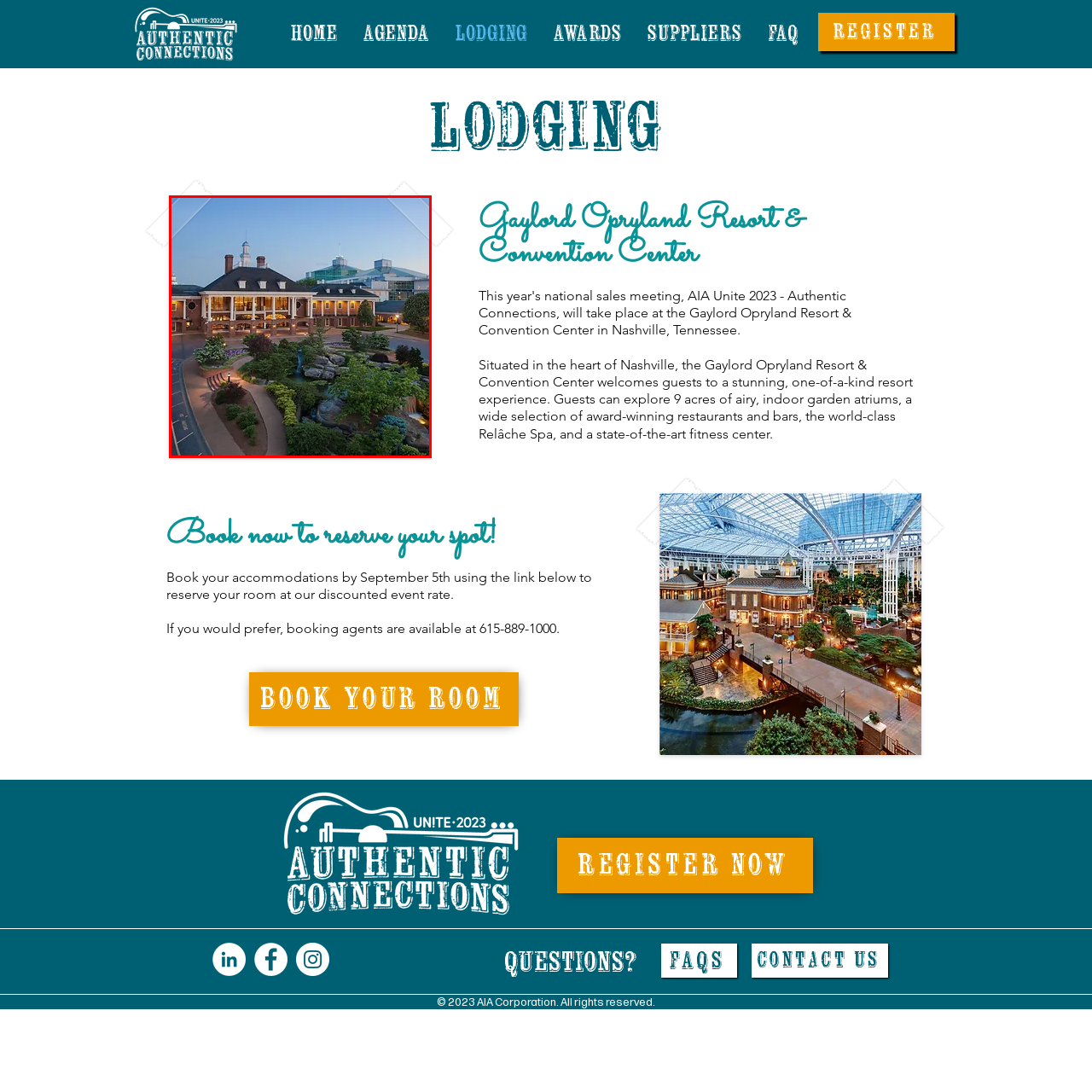Take a close look at the image outlined in red and answer the ensuing question with a single word or phrase:
What type of plants are in the garden?

Lush plants and colorful flowers